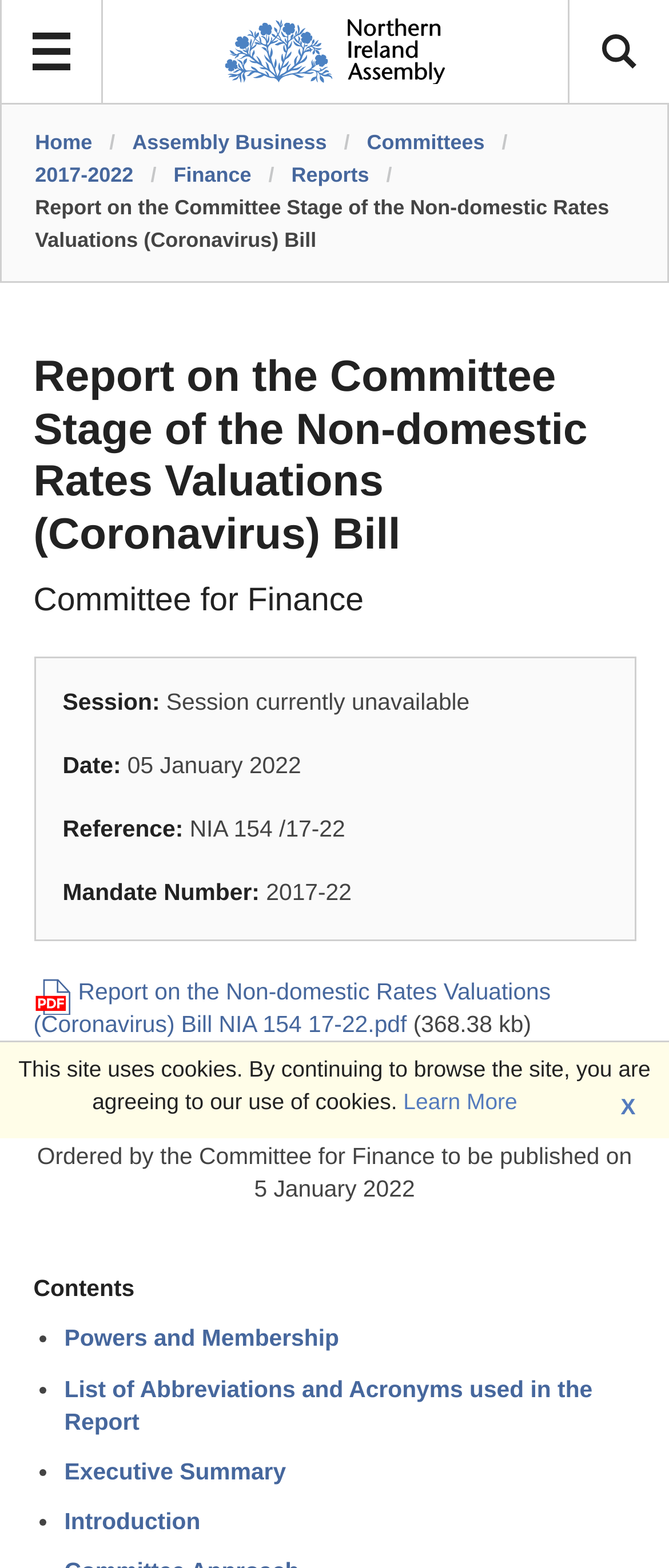Provide a short, one-word or phrase answer to the question below:
What is the size of the report PDF file?

368.38 kb